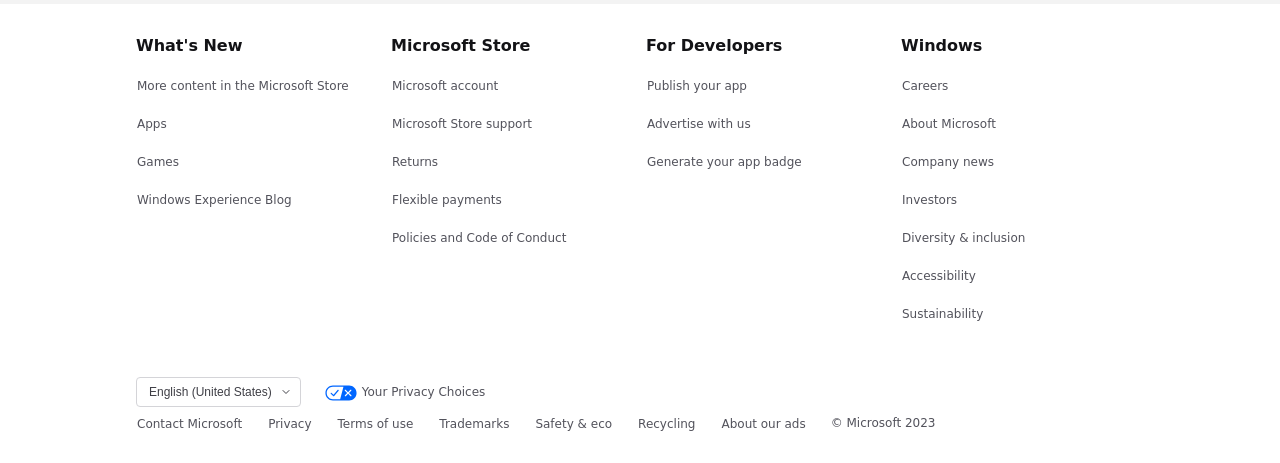Please predict the bounding box coordinates of the element's region where a click is necessary to complete the following instruction: "Publish your app". The coordinates should be represented by four float numbers between 0 and 1, i.e., [left, top, right, bottom].

[0.505, 0.153, 0.584, 0.218]